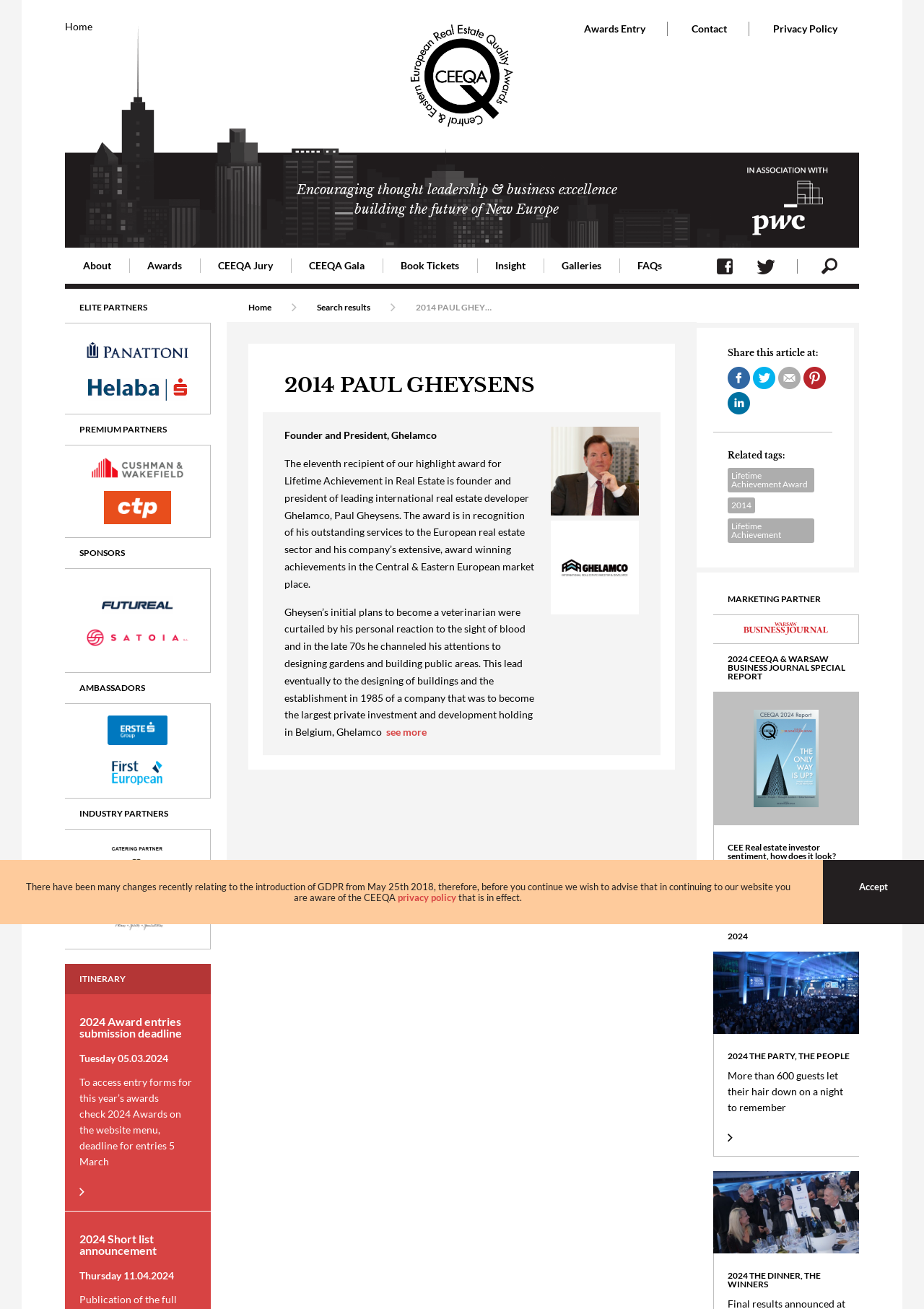Locate the bounding box coordinates of the segment that needs to be clicked to meet this instruction: "Learn about Lifetime Achievement in Real Estate".

[0.159, 0.214, 0.348, 0.235]